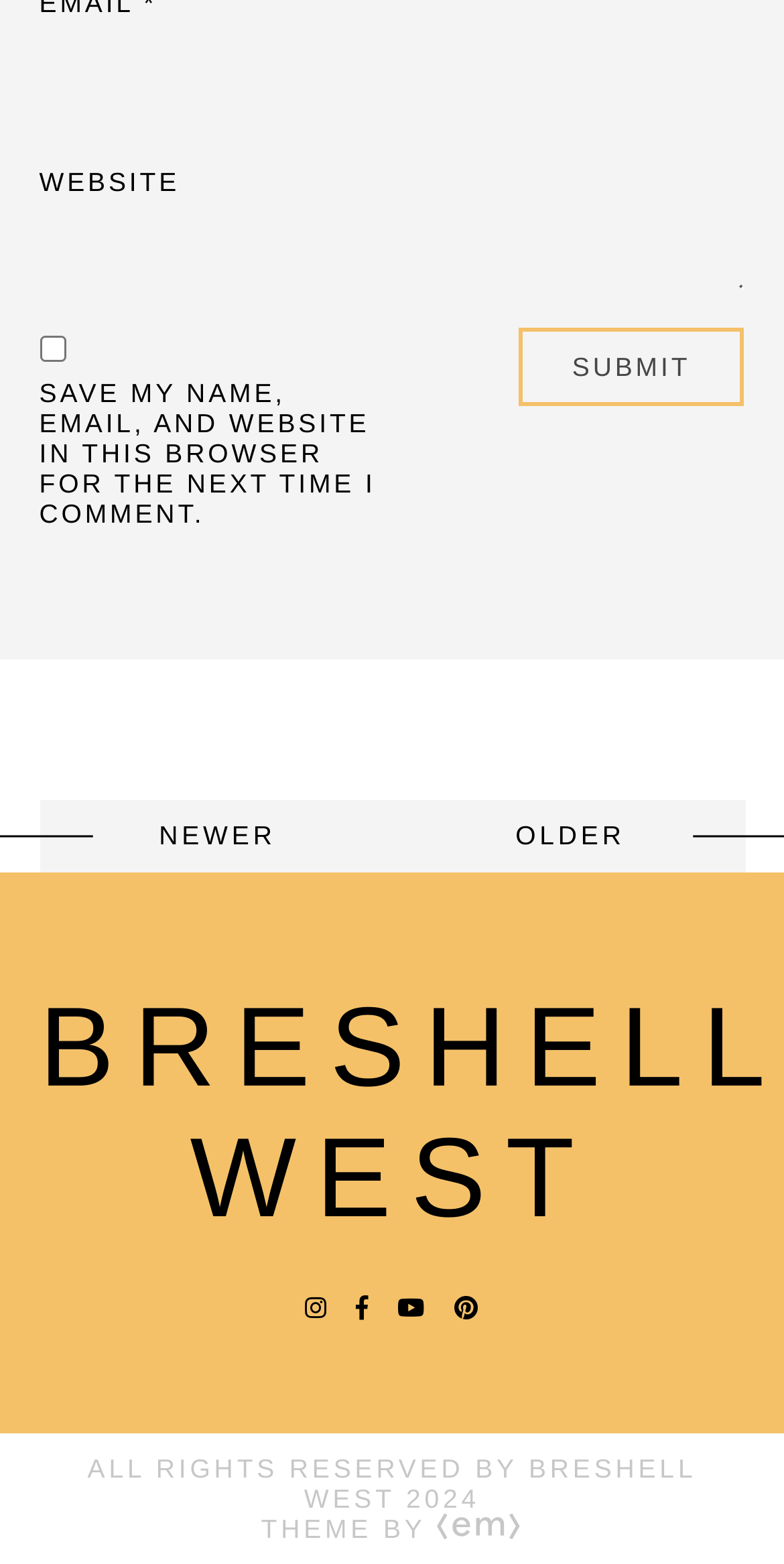Specify the bounding box coordinates of the area to click in order to execute this command: 'Submit'. The coordinates should consist of four float numbers ranging from 0 to 1, and should be formatted as [left, top, right, bottom].

[0.66, 0.209, 0.95, 0.259]